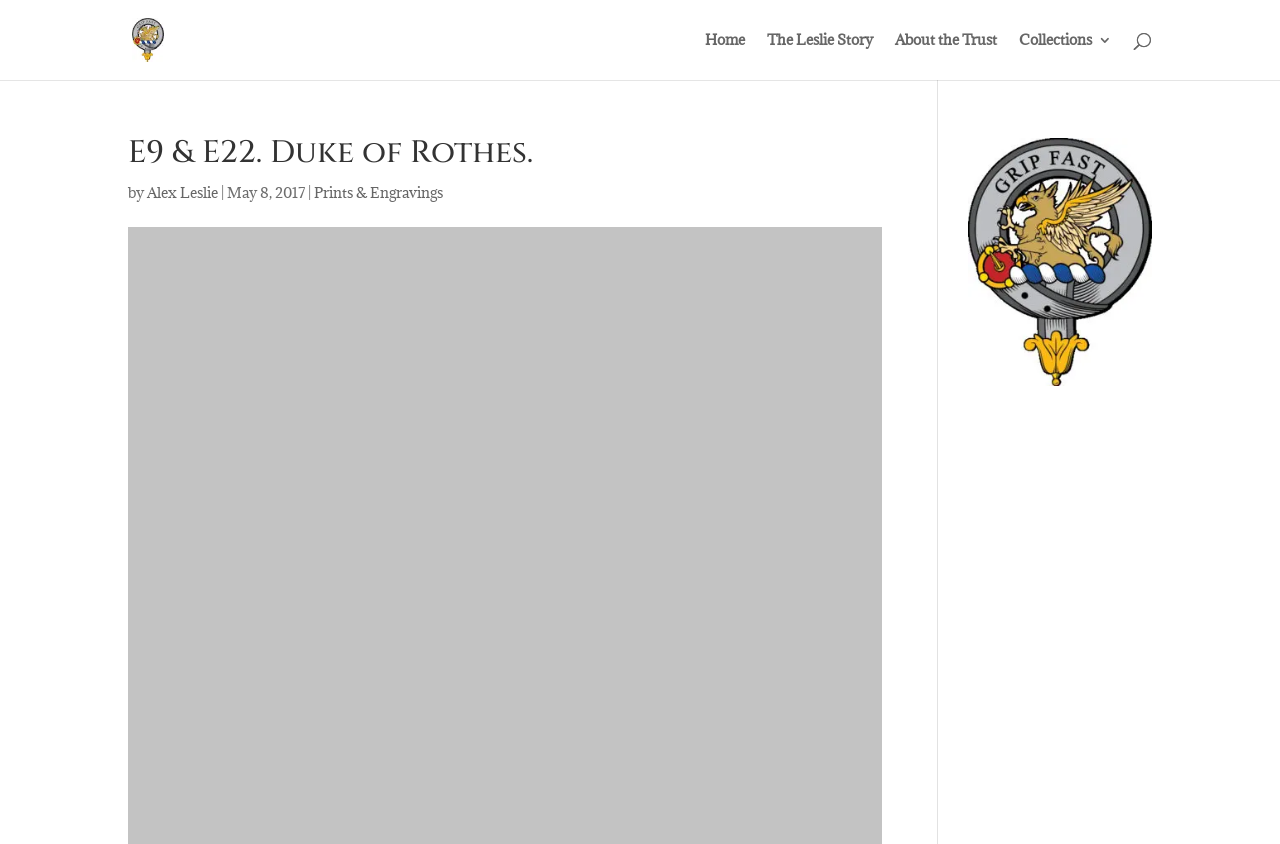With reference to the screenshot, provide a detailed response to the question below:
When was the article about the Duke of Rothes written?

I found the answer by looking at the static text element with the text 'May 8, 2017' which is located below the heading 'E9 & E22. Duke of Rothes.' and is preceded by the text 'by' and a link to 'Alex Leslie'.